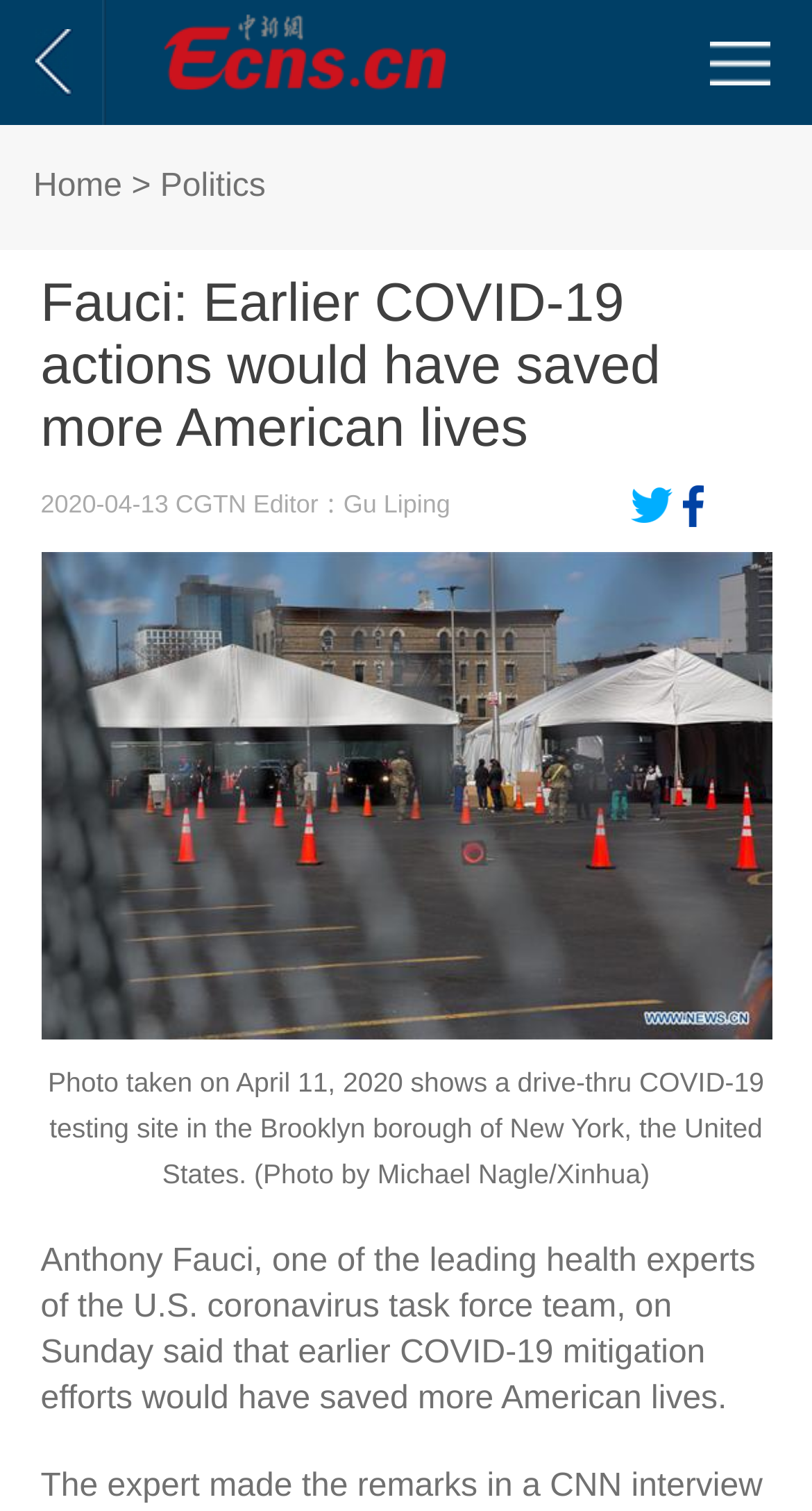What is the date of the article?
Please provide a single word or phrase as your answer based on the screenshot.

2020-04-13